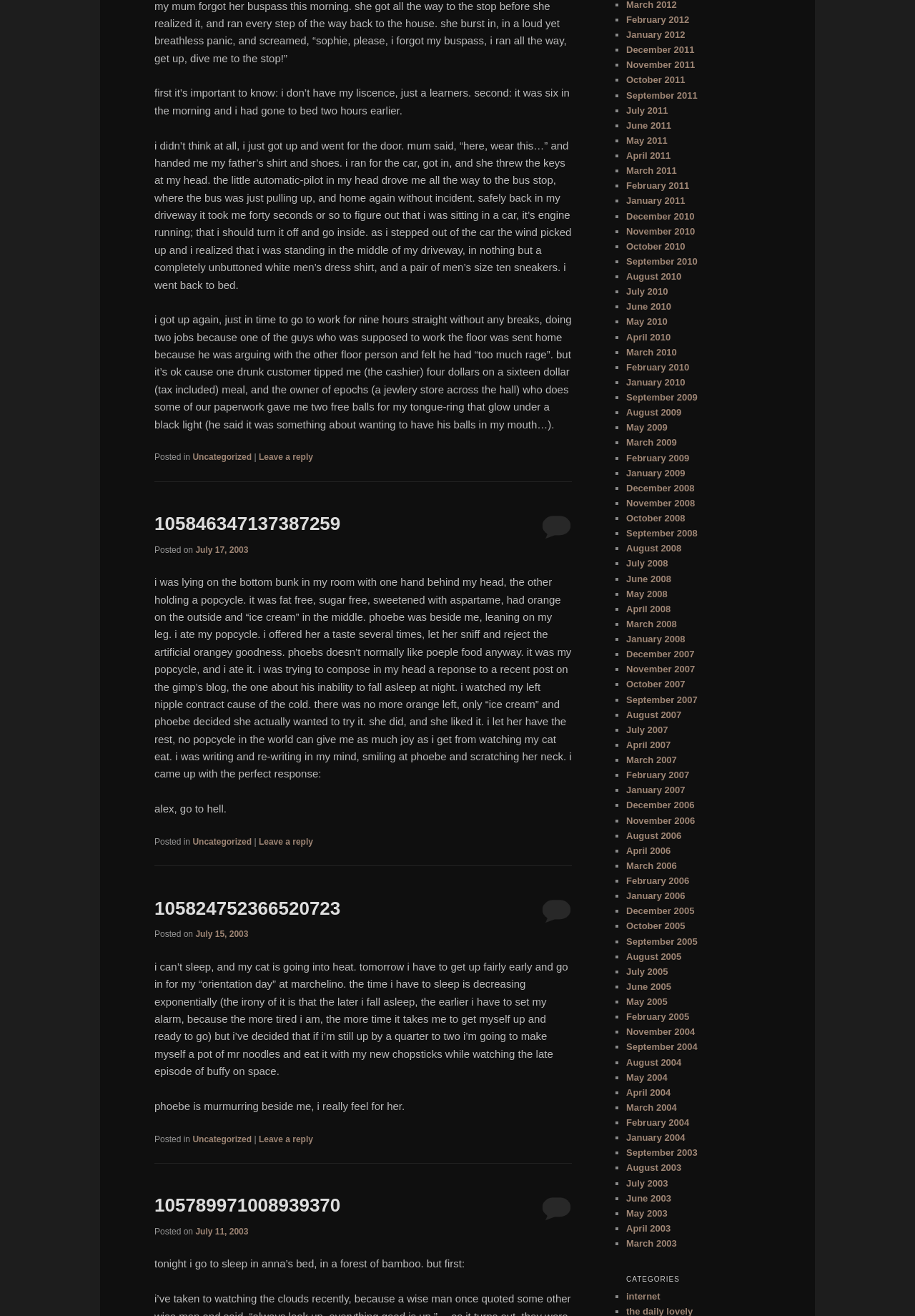Locate the bounding box of the UI element described in the following text: "July 17, 2003".

[0.214, 0.414, 0.271, 0.422]